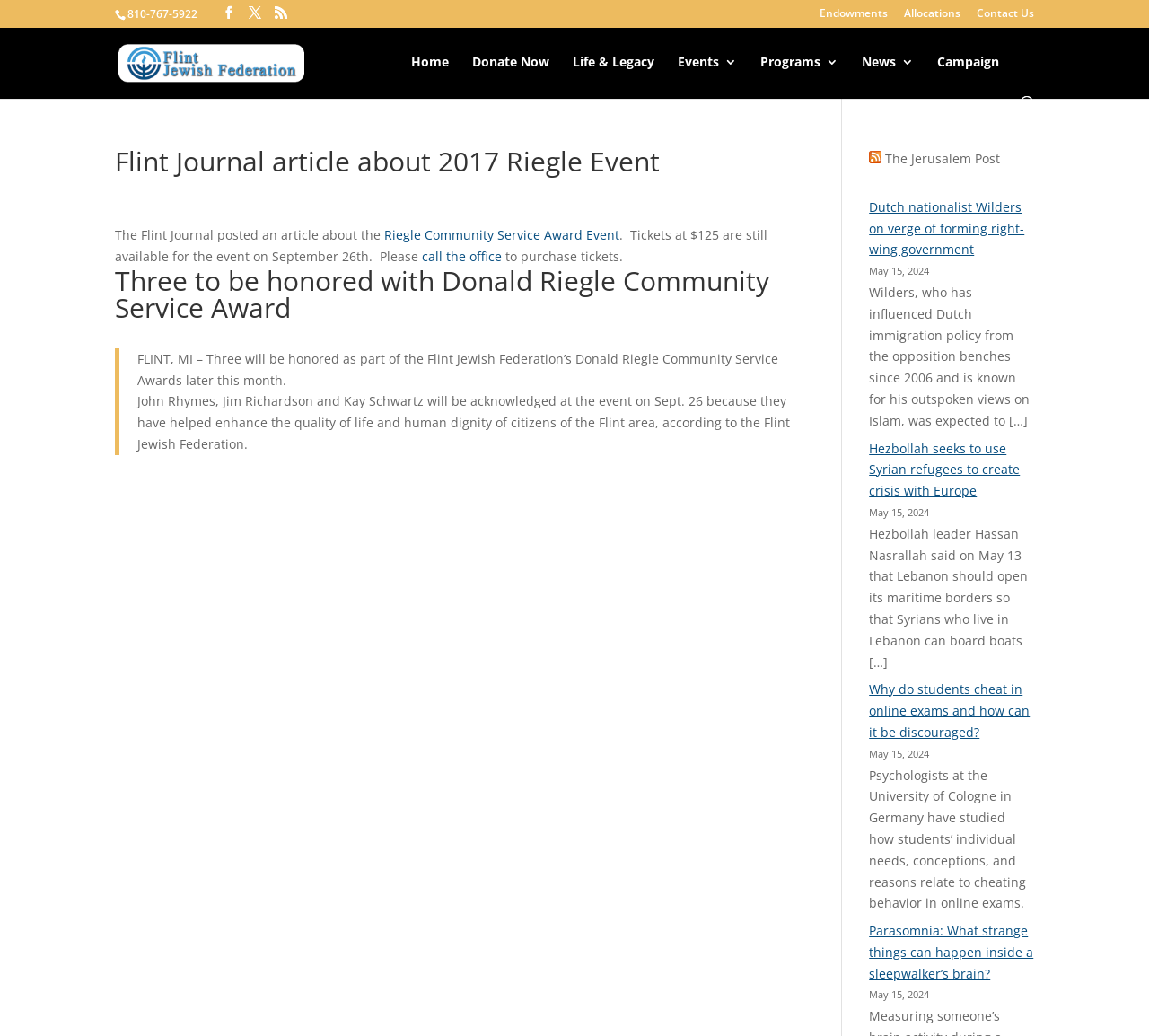How much do tickets cost for the event?
Please give a detailed and elaborate answer to the question.

I found the ticket price by looking at the static text element with the content '. Tickets at $125 are still available for the event on September 26th.' which is located in the article section of the webpage.